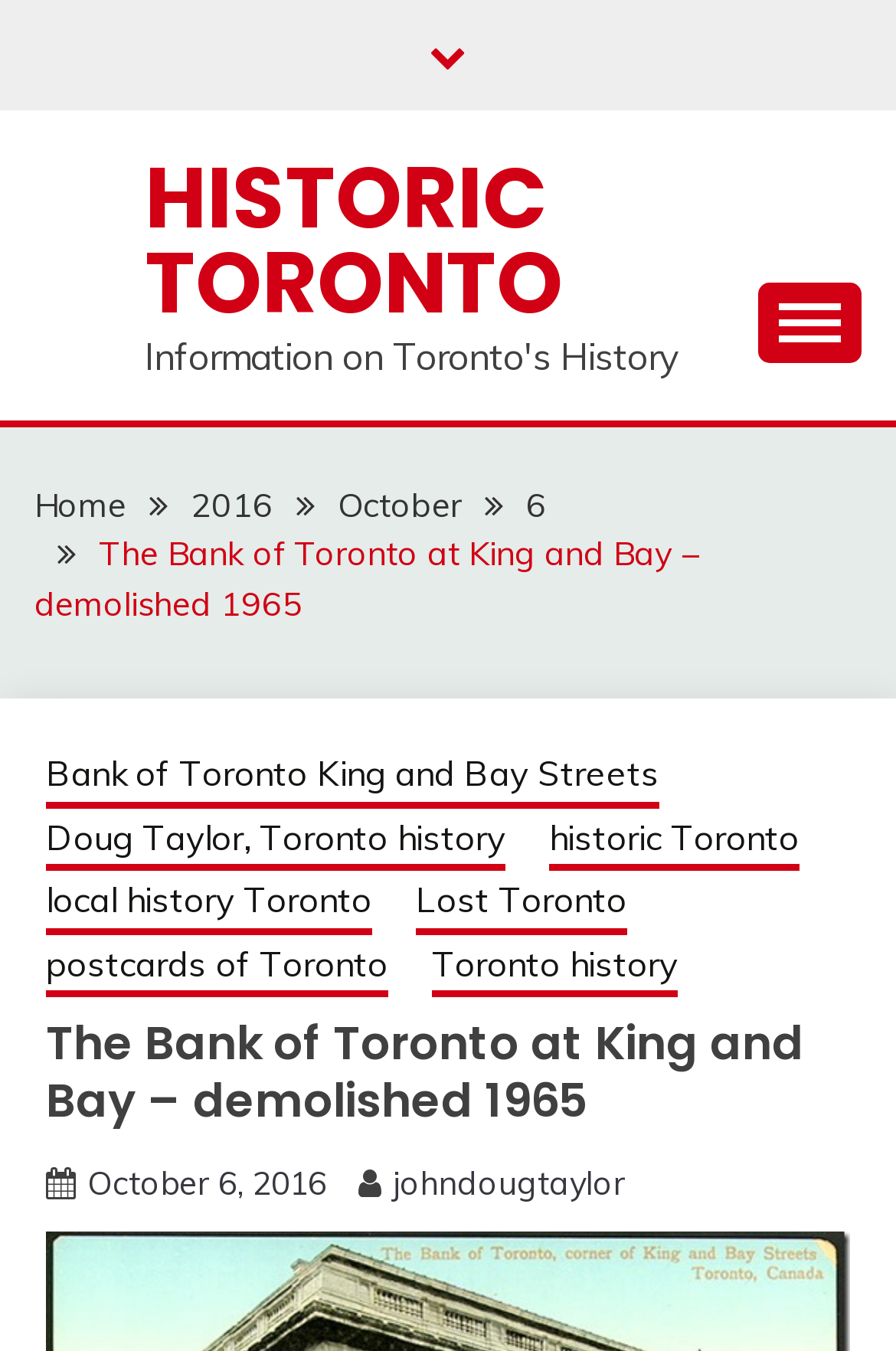Specify the bounding box coordinates of the element's area that should be clicked to execute the given instruction: "Expand the primary menu". The coordinates should be four float numbers between 0 and 1, i.e., [left, top, right, bottom].

[0.846, 0.208, 0.962, 0.268]